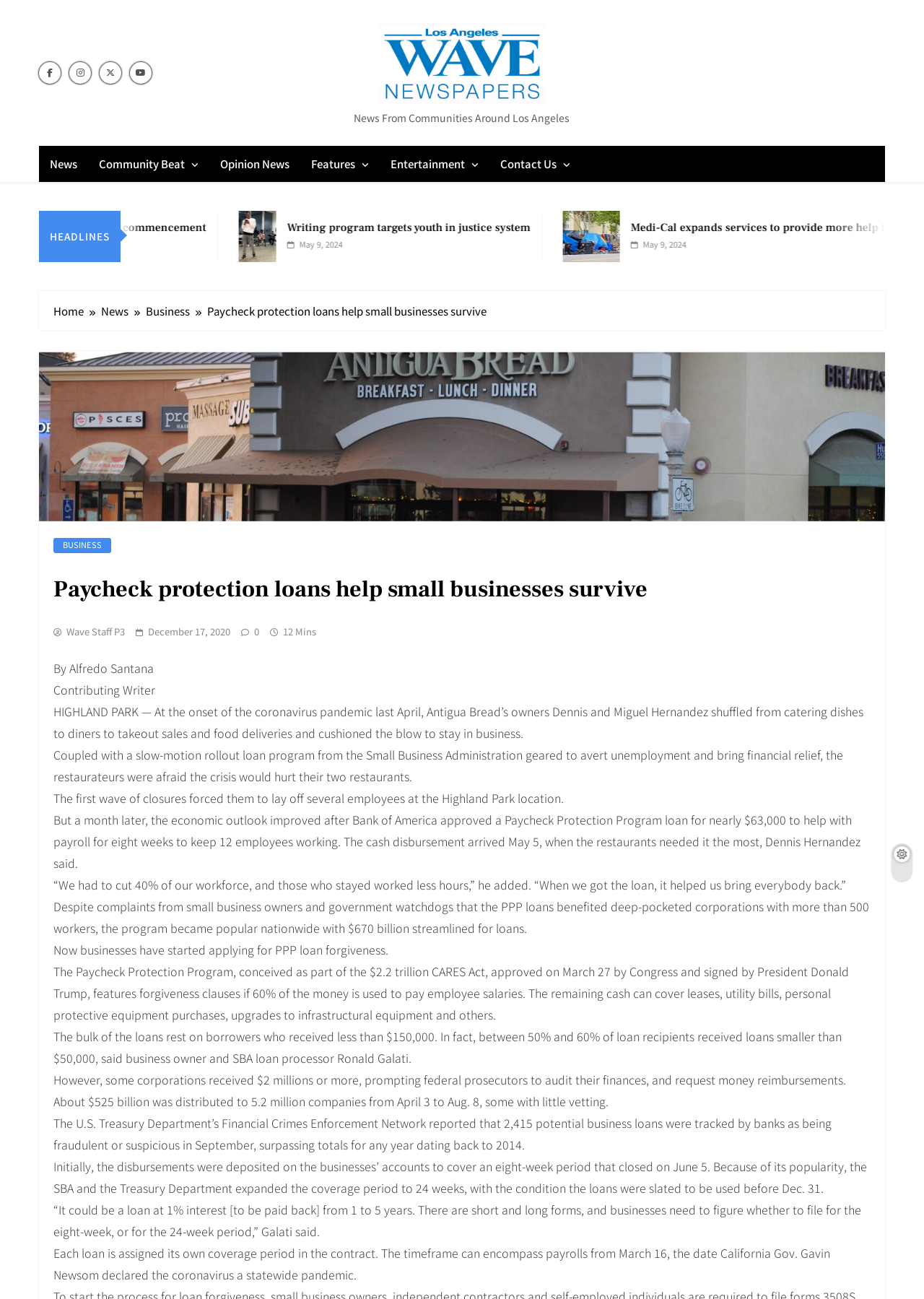Identify and extract the heading text of the webpage.

Paycheck protection loans help small businesses survive